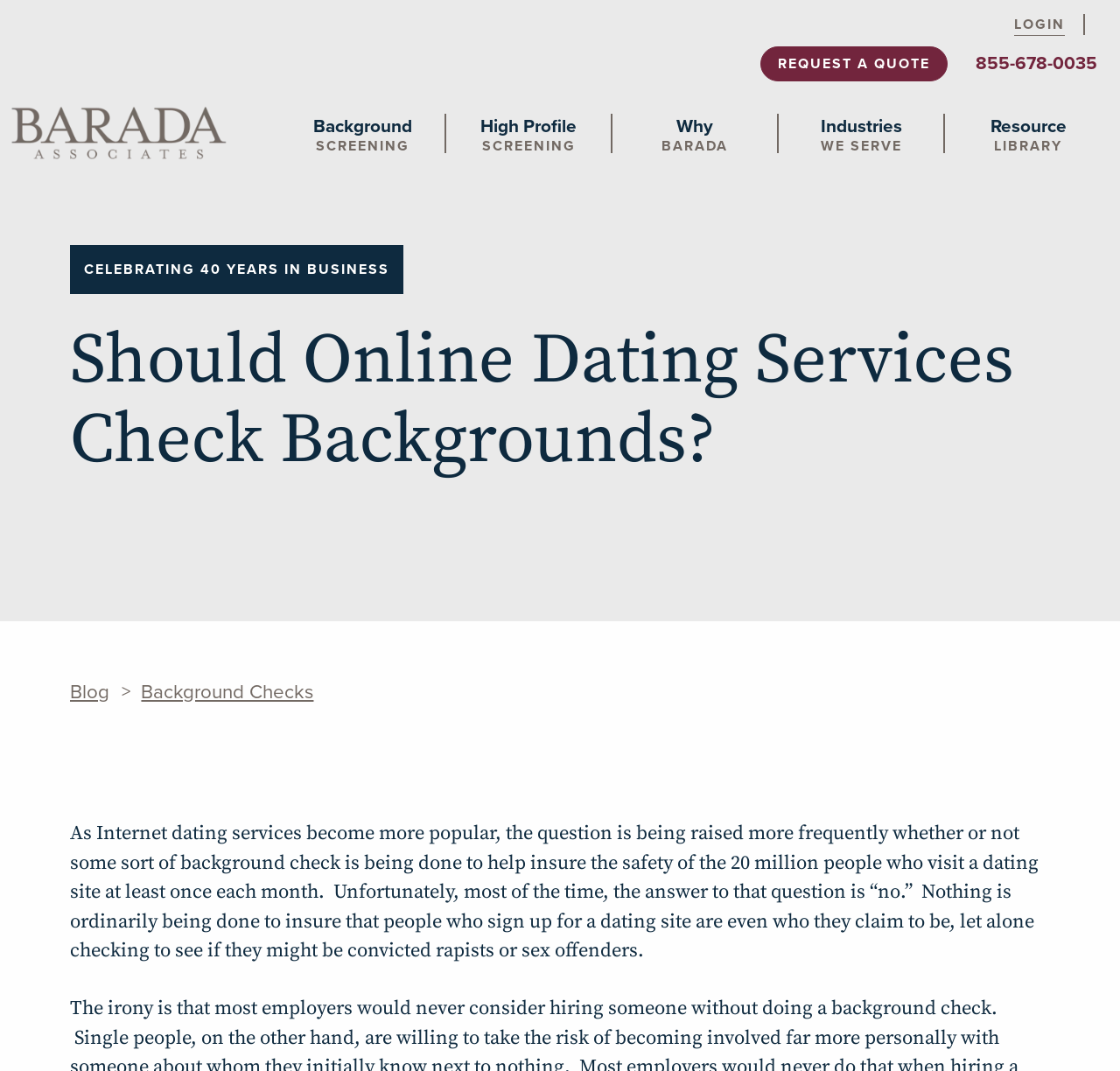Could you highlight the region that needs to be clicked to execute the instruction: "Click on Background SCREENING"?

[0.25, 0.106, 0.397, 0.143]